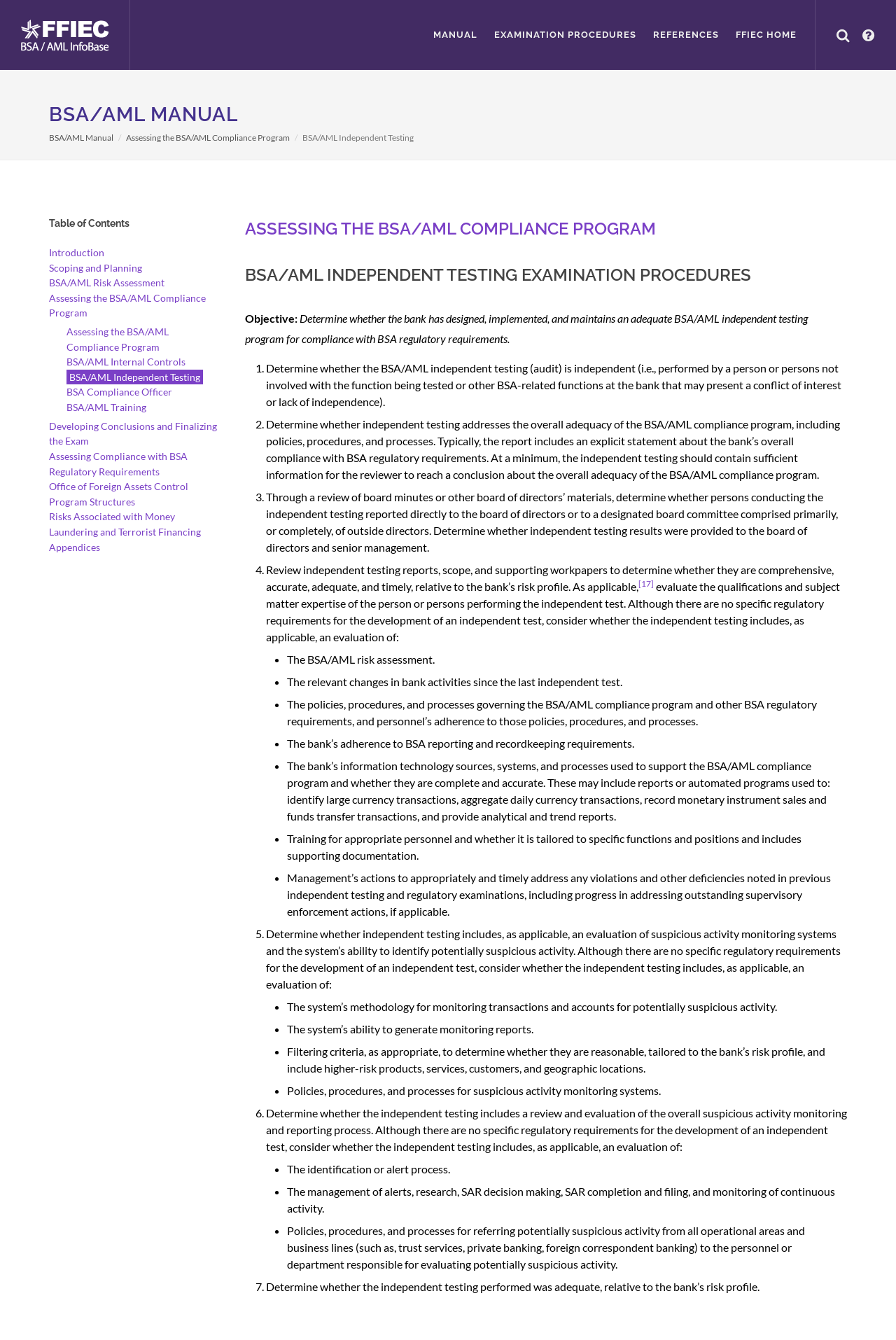Elaborate on the webpage's design and content in a detailed caption.

The webpage is about the FFIEC Bank Secrecy Act/Anti-Money Laundering Manual, specifically the BSA/AML Independent Testing page under the Assessing the BSA/AML Compliance Program section. 

At the top of the page, there are several links, including "BSA/AML InfoBase", "MANUAL", "EXAMINATION PROCEDURES", "REFERENCES", and "FFIEC HOME". There is also a search bar with a placeholder text "Type search string & hit enter...". 

Below the search bar, there is a heading "BSA/AML MANUAL" followed by links to "BSA/AML Manual" and "Assessing the BSA/AML Compliance Program". The main content of the page is divided into sections, starting with "ASSESSING THE BSA/AML COMPLIANCE PROGRAM" and "BSA/AML INDEPENDENT TESTING EXAMINATION PROCEDURES". 

The page provides detailed information on the objective and procedures for assessing the BSA/AML compliance program, including determining whether the bank has designed, implemented, and maintains an adequate BSA/AML independent testing program. The procedures are listed in a numbered format, with each point elaborating on the specific steps to be taken. 

There are also several links to other sections of the manual, including "Introduction", "Scoping and Planning", "BSA/AML Risk Assessment", and "Appendices", among others. These links are organized under a "Table of Contents" heading.